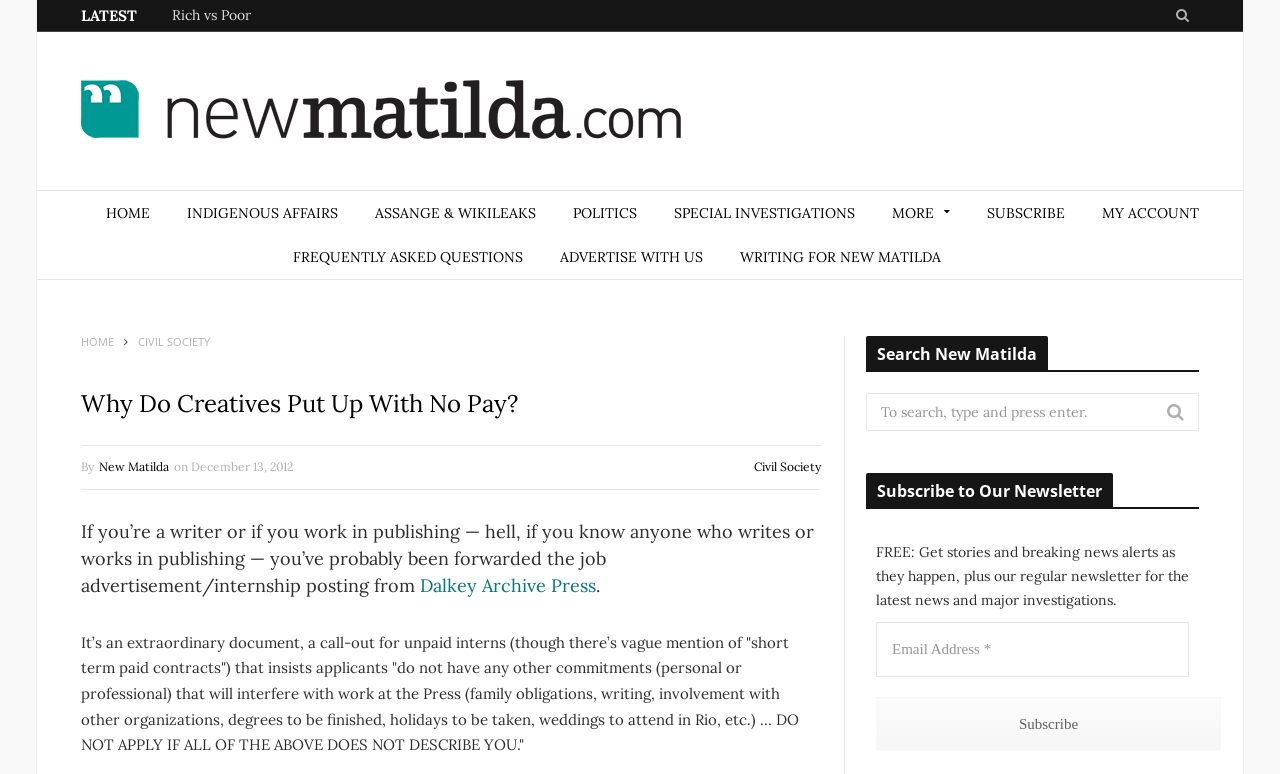Identify the bounding box coordinates of the clickable region necessary to fulfill the following instruction: "Search for something". The bounding box coordinates should be four float numbers between 0 and 1, i.e., [left, top, right, bottom].

[0.677, 0.508, 0.937, 0.557]